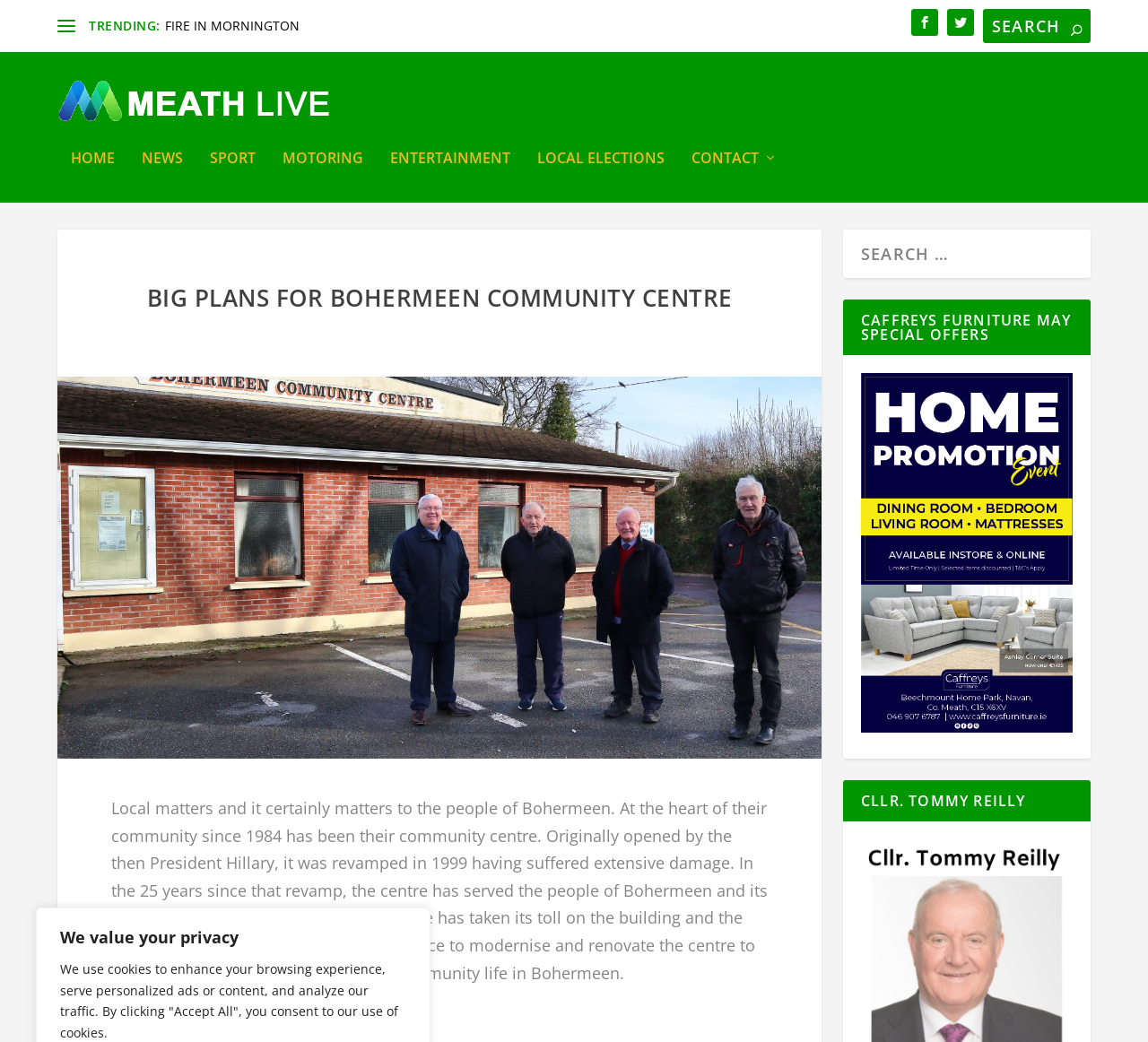Answer the following inquiry with a single word or phrase:
What type of content is available on this website?

News and local information